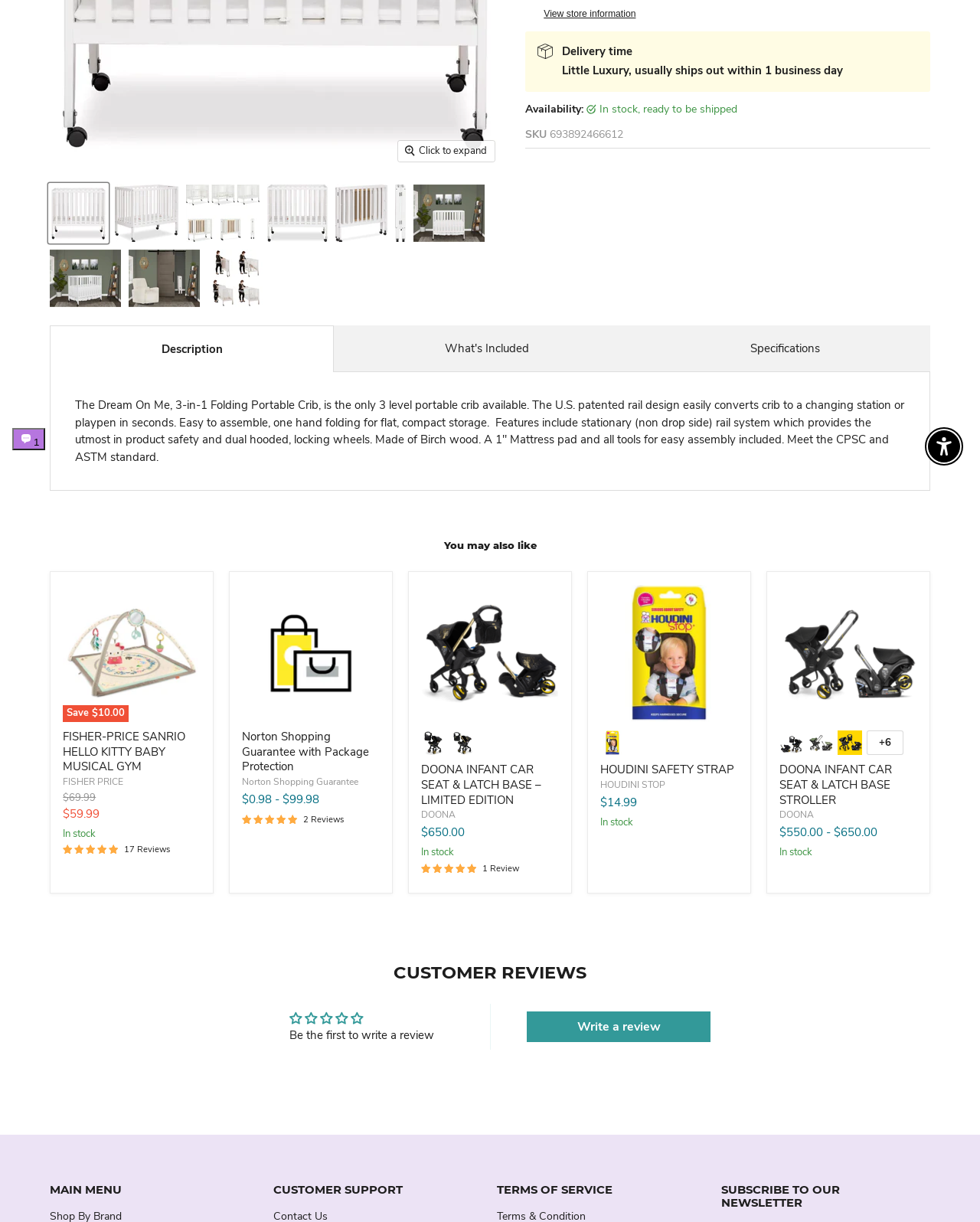Using the description "Contact Us", predict the bounding box of the relevant HTML element.

[0.279, 0.962, 0.335, 0.974]